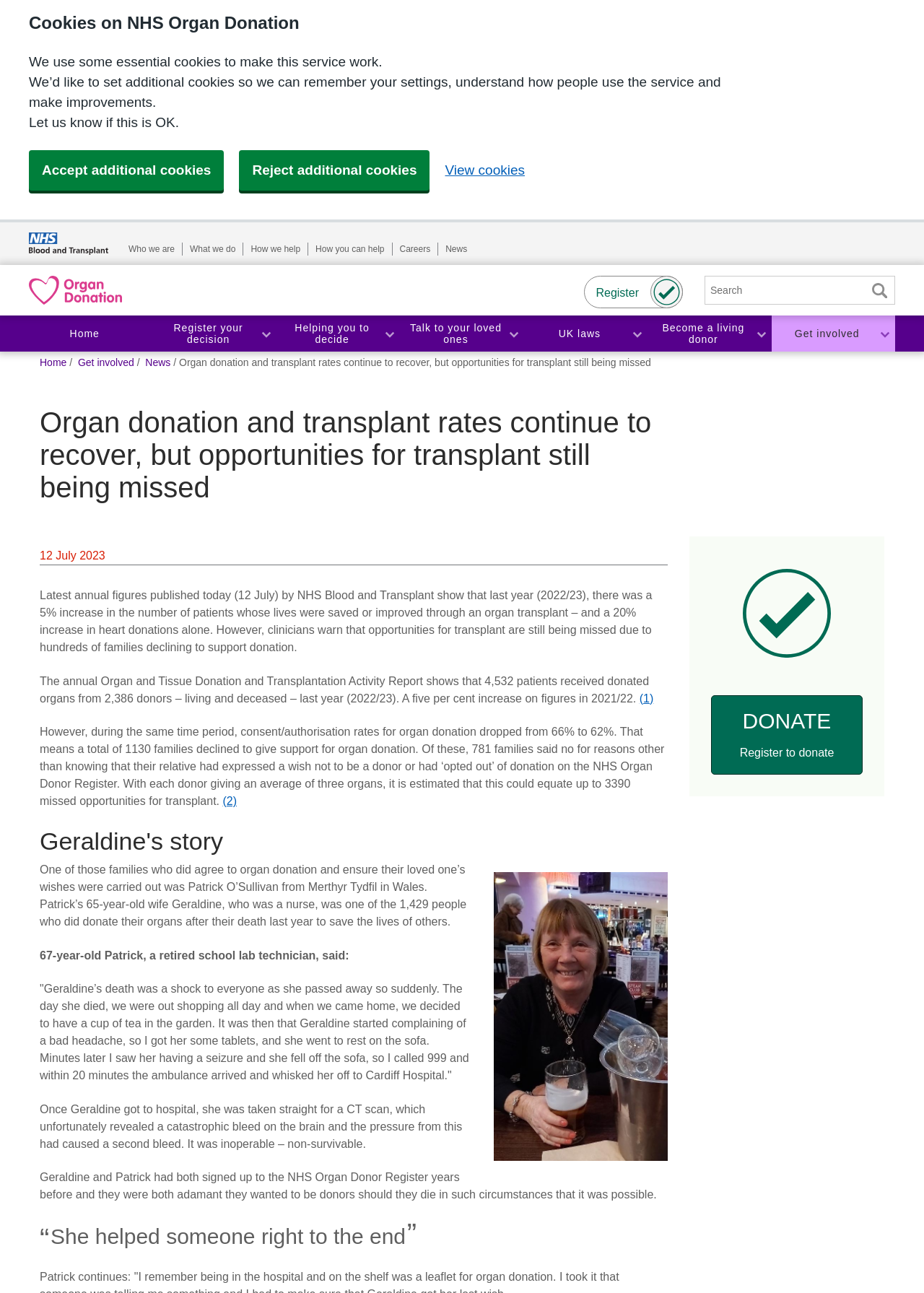Locate the bounding box coordinates of the region to be clicked to comply with the following instruction: "Go to the News page". The coordinates must be four float numbers between 0 and 1, in the form [left, top, right, bottom].

[0.482, 0.187, 0.506, 0.197]